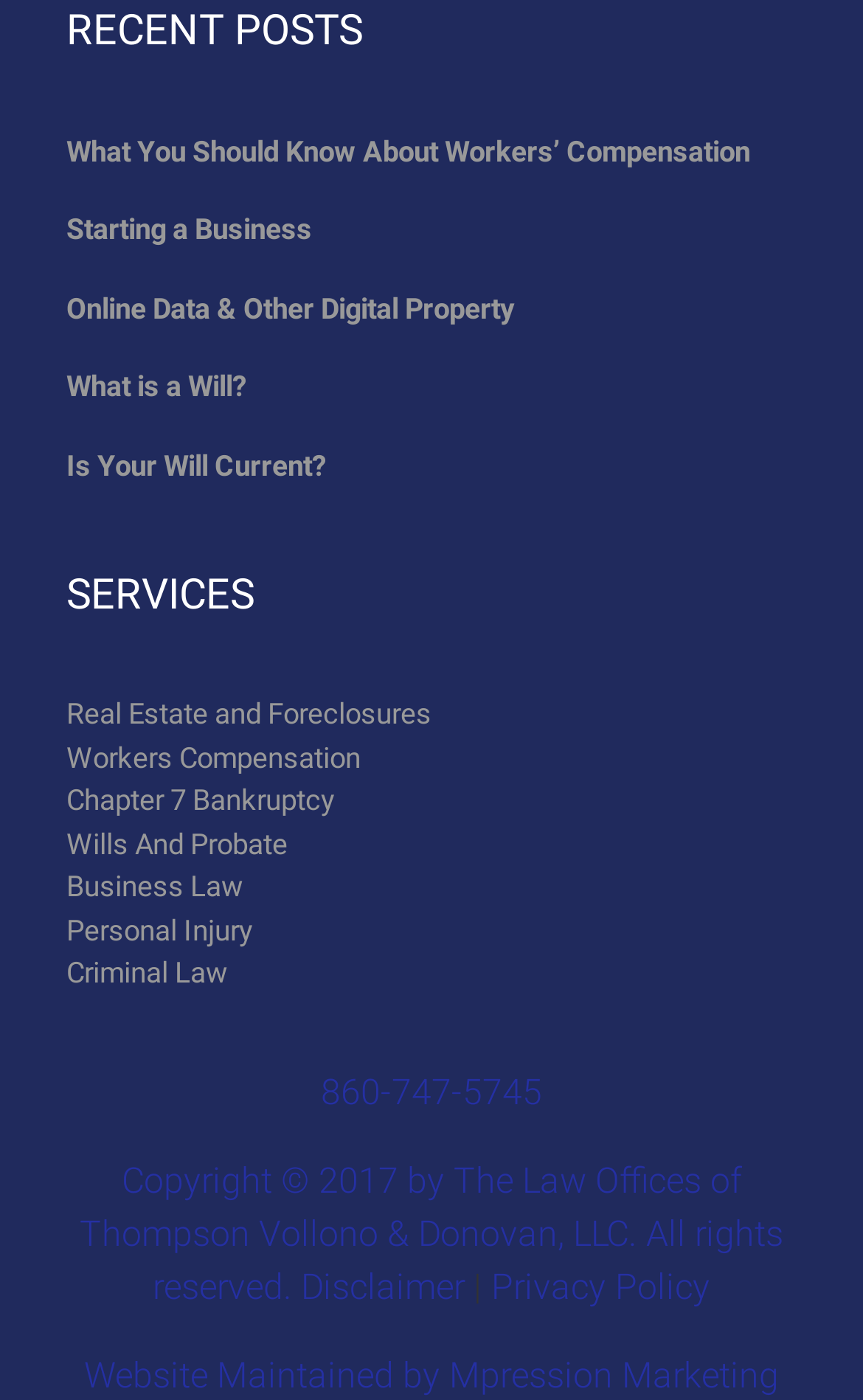What is the phone number of the law firm?
Answer the question with detailed information derived from the image.

The phone number of the law firm is provided as a link on the webpage, which is 860-747-5745.